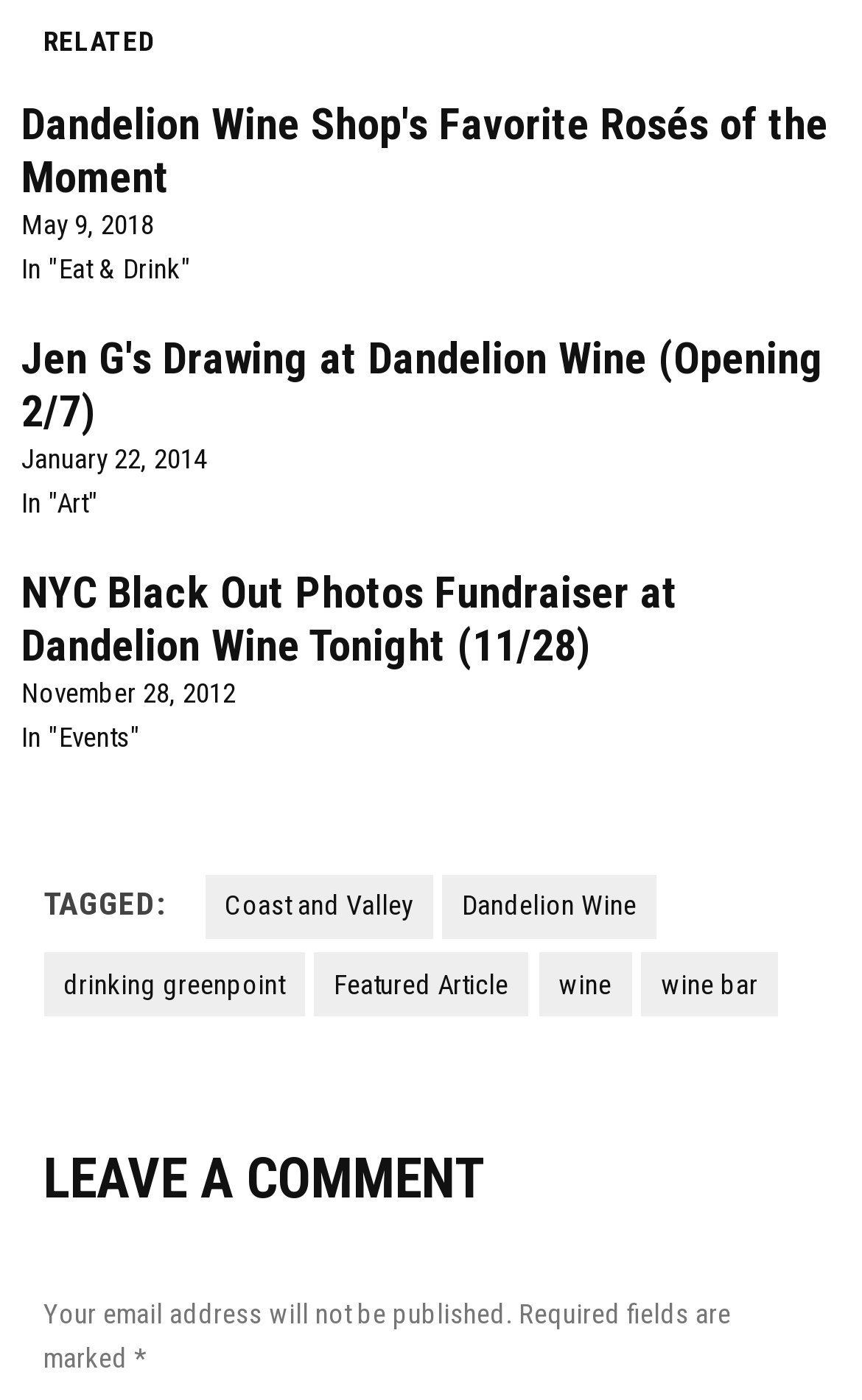Please provide a brief answer to the question using only one word or phrase: 
What is the date of the article 'Jen G's Drawing at Dandelion Wine (Opening 2/7)'?

January 22, 2014